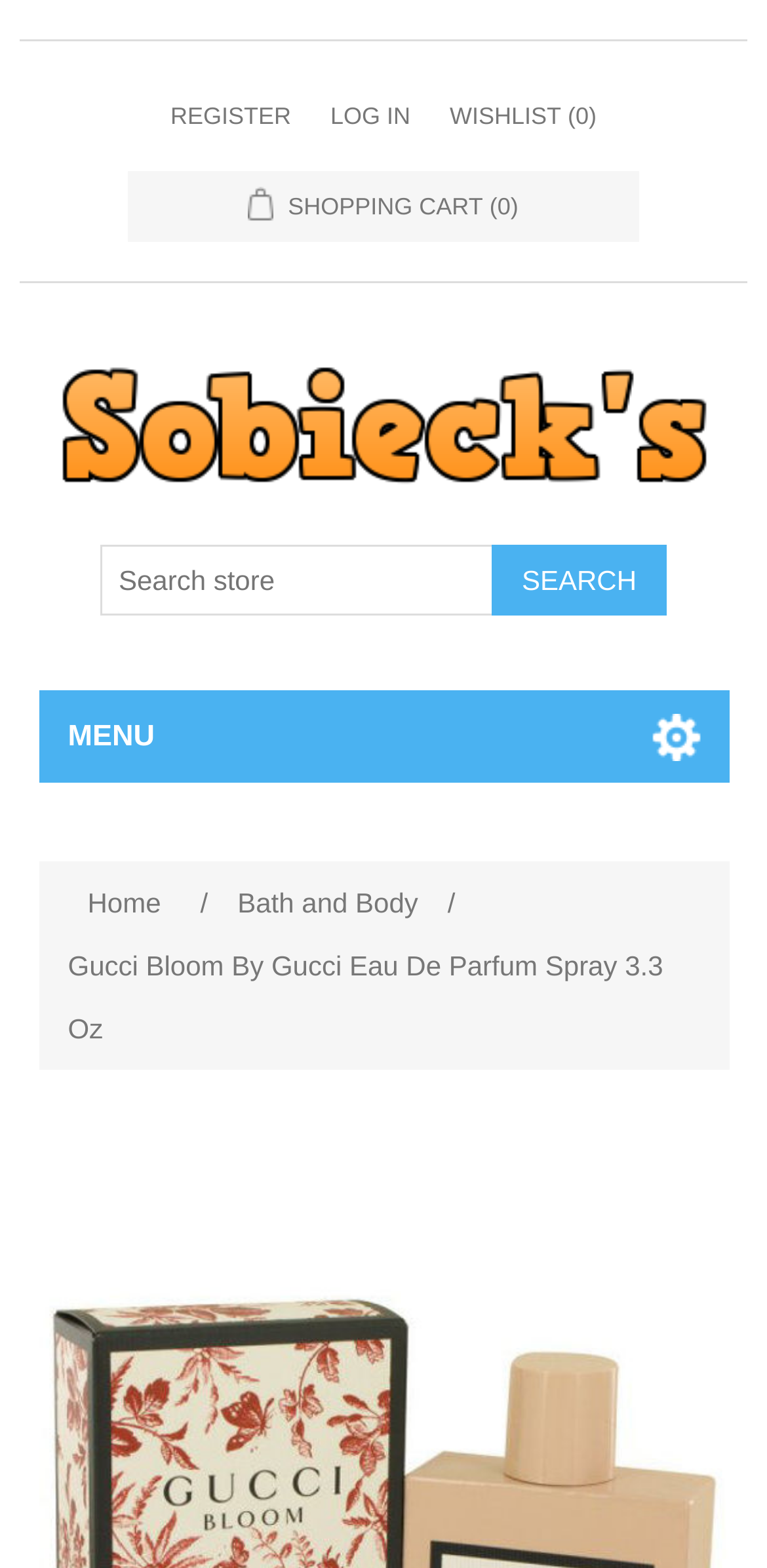Based on the image, please elaborate on the answer to the following question:
What is the name of the perfume?

The name of the perfume can be found in the StaticText element with the text 'Gucci Bloom By Gucci Eau De Parfum Spray 3.3 Oz' at the bottom of the page.